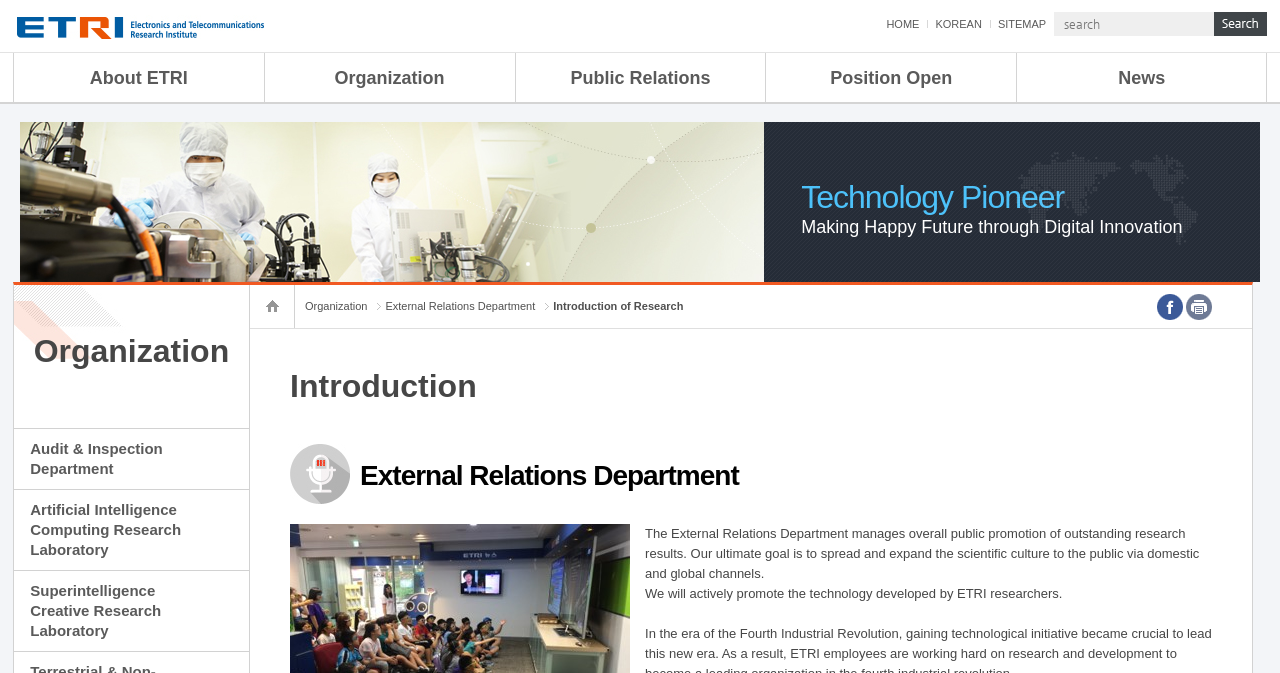Please find the bounding box coordinates of the clickable region needed to complete the following instruction: "Click BACK TO BLOG". The bounding box coordinates must consist of four float numbers between 0 and 1, i.e., [left, top, right, bottom].

None